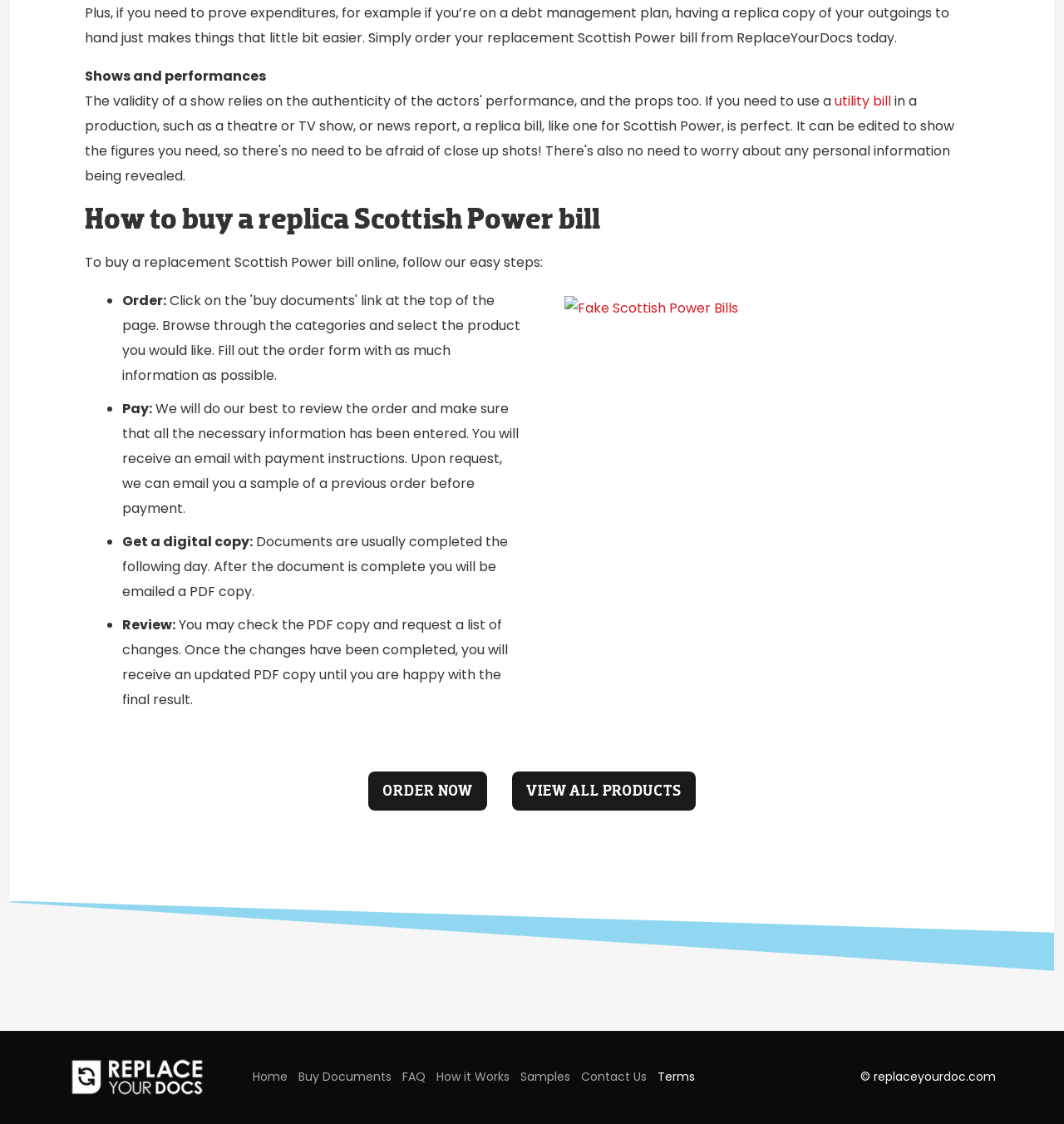Can you identify the bounding box coordinates of the clickable region needed to carry out this instruction: 'Contact us'? The coordinates should be four float numbers within the range of 0 to 1, stated as [left, top, right, bottom].

[0.546, 0.95, 0.608, 0.965]